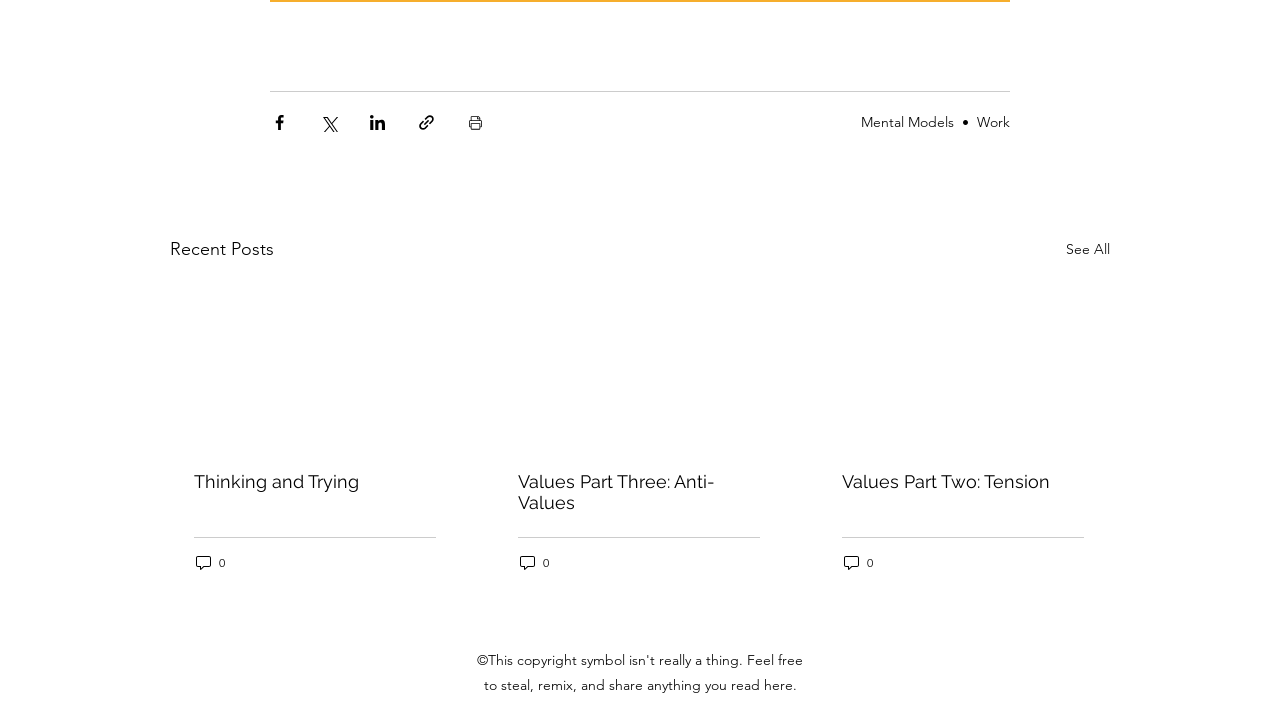Determine the bounding box coordinates for the UI element described. Format the coordinates as (top-left x, top-left y, bottom-right x, bottom-right y) and ensure all values are between 0 and 1. Element description: 0

[0.152, 0.779, 0.177, 0.806]